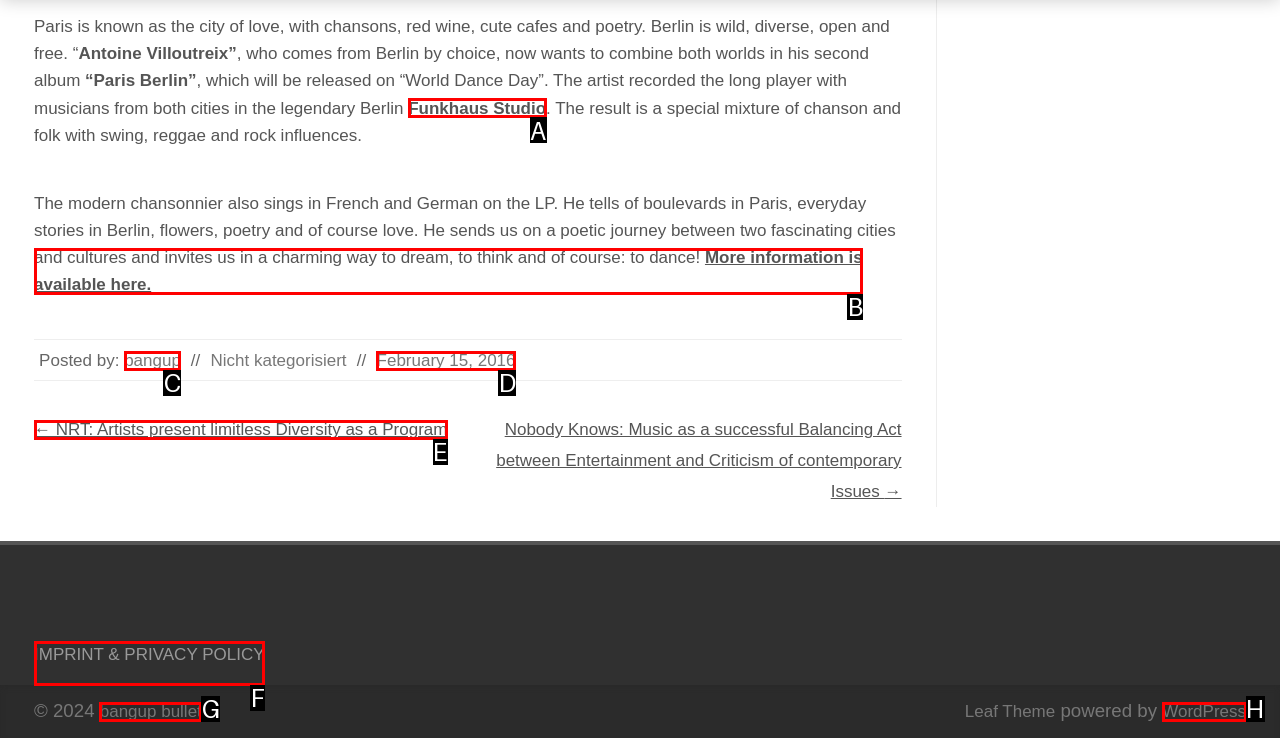Looking at the description: Apps, identify which option is the best match and respond directly with the letter of that option.

None